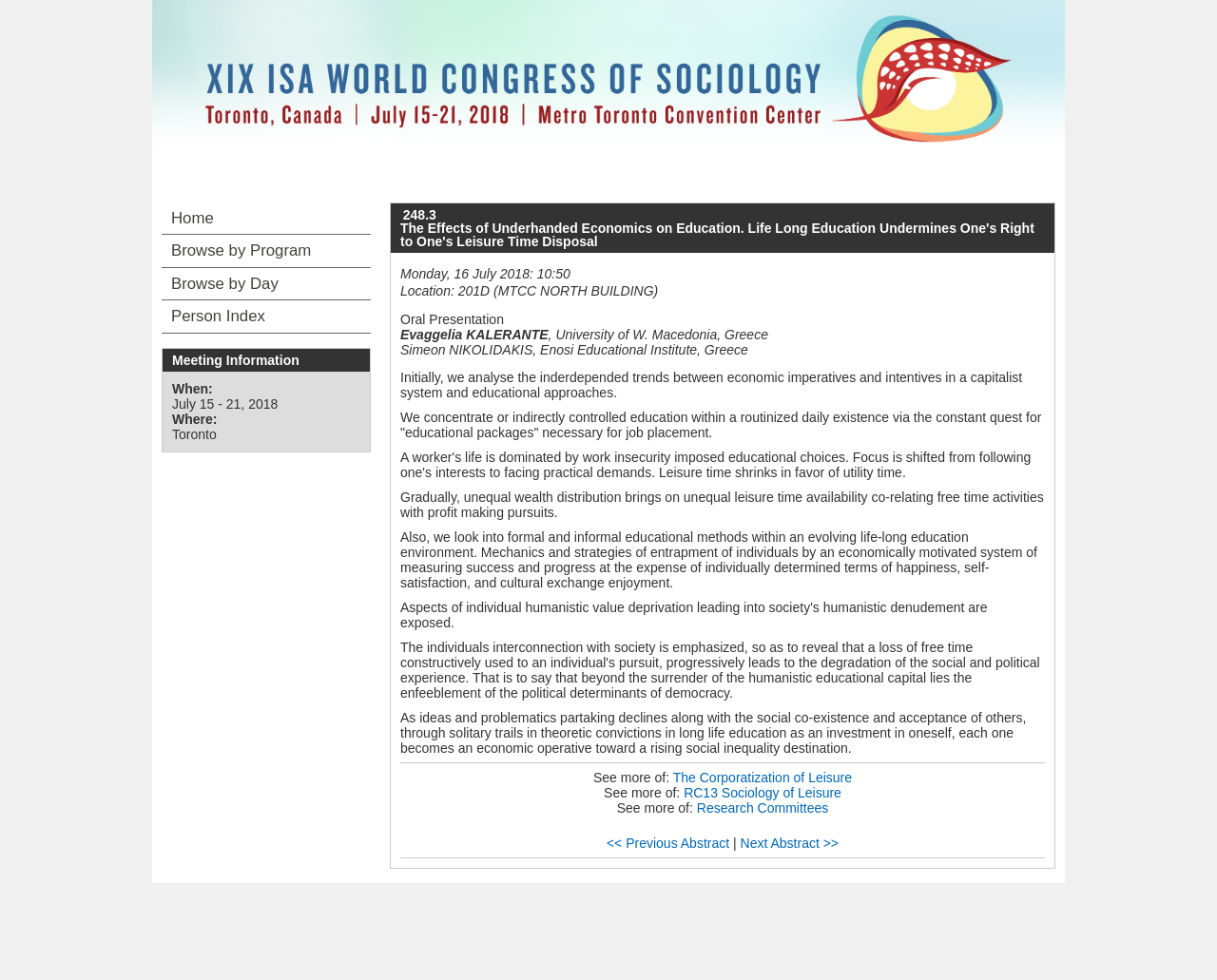Extract the bounding box coordinates of the UI element described by: "Research Committees". The coordinates should include four float numbers ranging from 0 to 1, e.g., [left, top, right, bottom].

[0.572, 0.817, 0.681, 0.832]